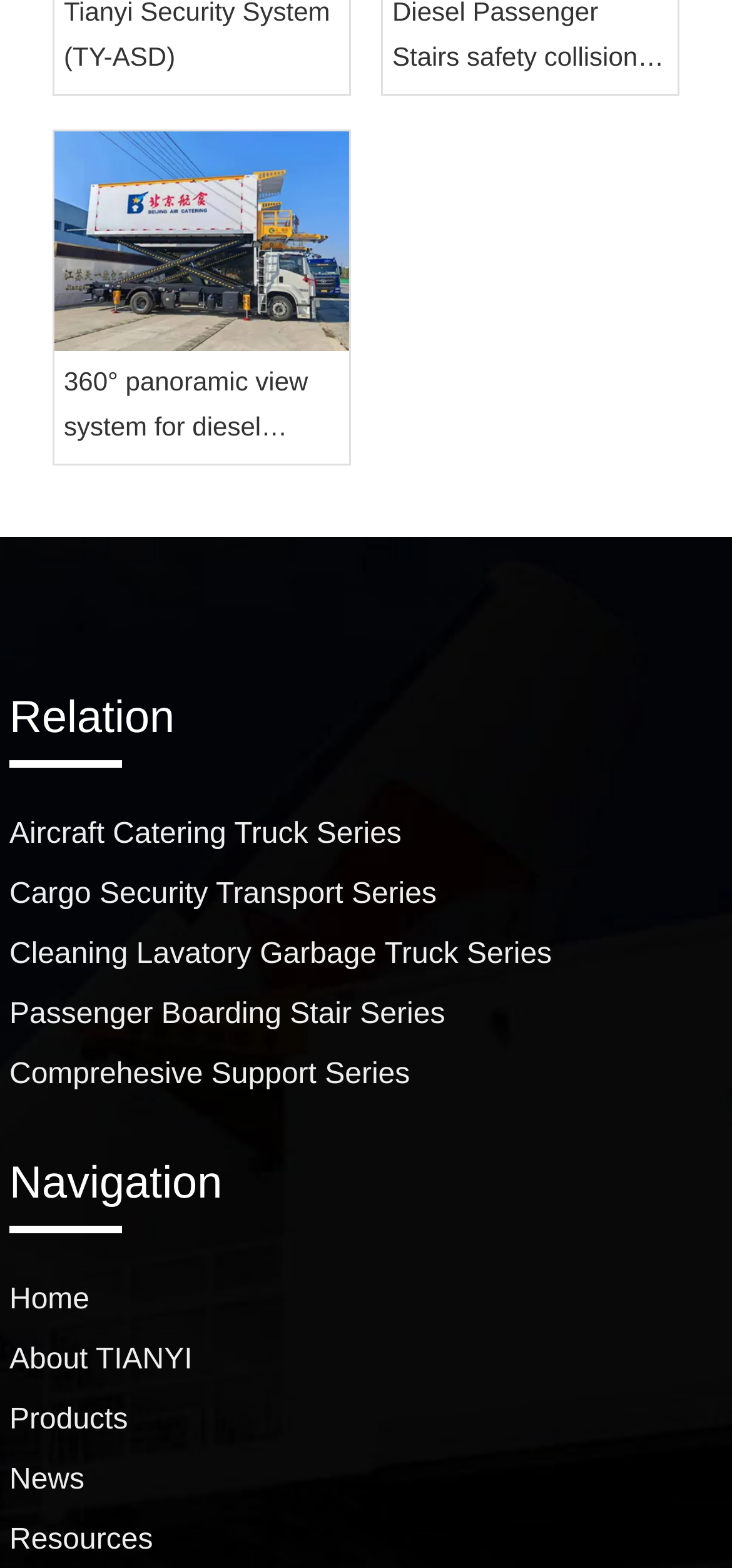Based on the element description "Cleaning Lavatory Garbage Truck Series", predict the bounding box coordinates of the UI element.

[0.013, 0.599, 0.754, 0.619]